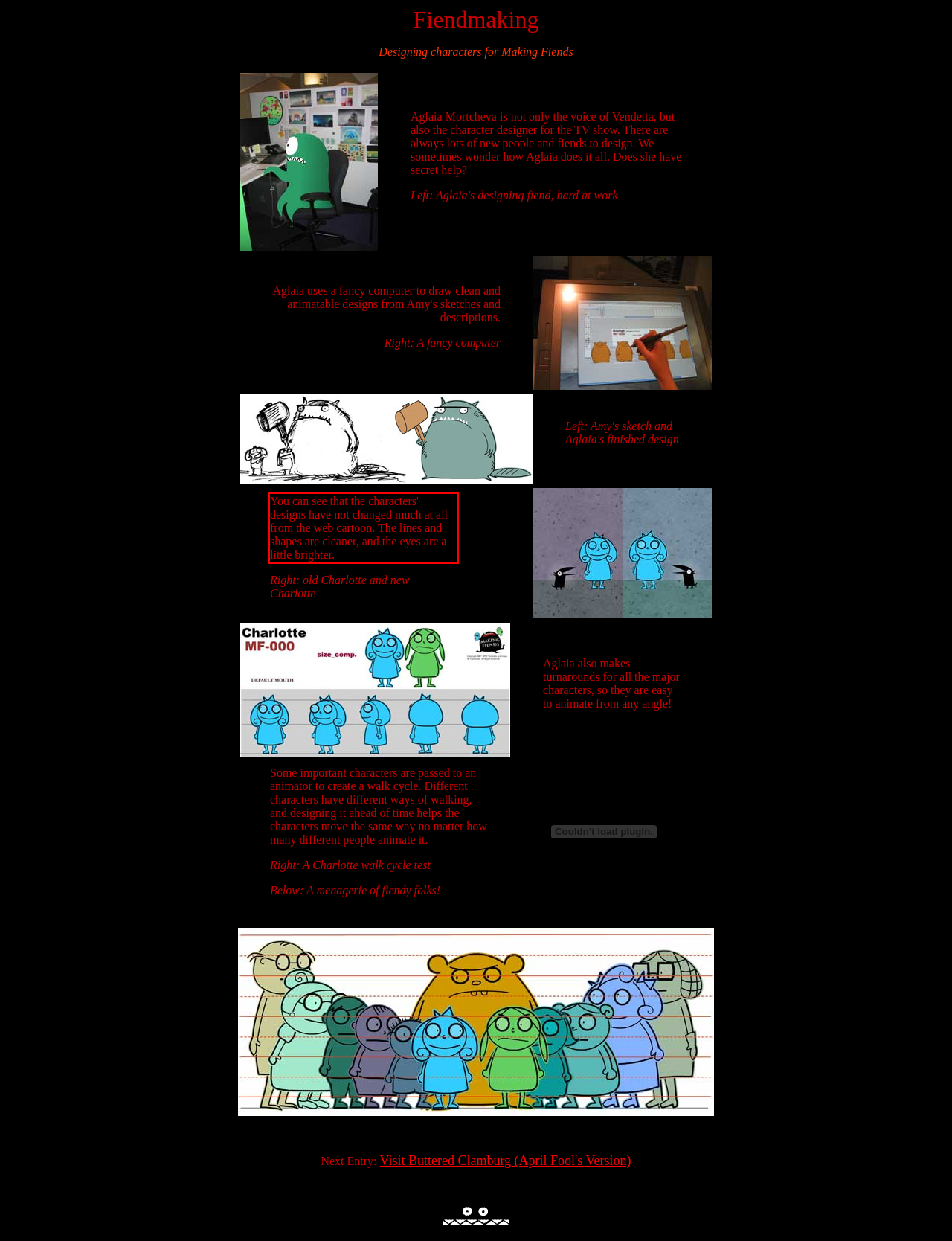Examine the webpage screenshot, find the red bounding box, and extract the text content within this marked area.

You can see that the characters' designs have not changed much at all from the web cartoon. The lines and shapes are cleaner, and the eyes are a little brighter.